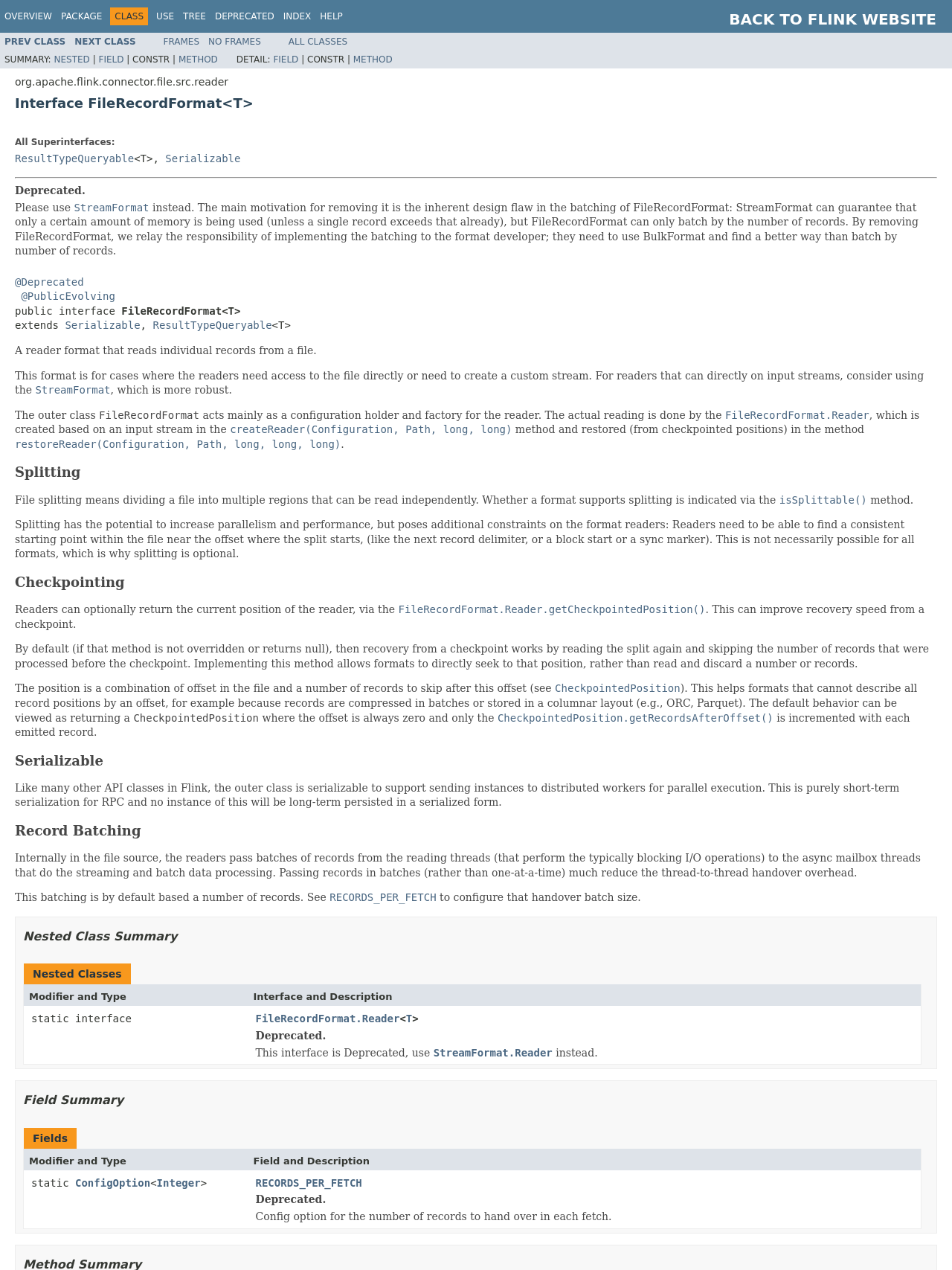Please find the bounding box coordinates of the section that needs to be clicked to achieve this instruction: "Check the Deprecated information".

[0.016, 0.145, 0.09, 0.155]